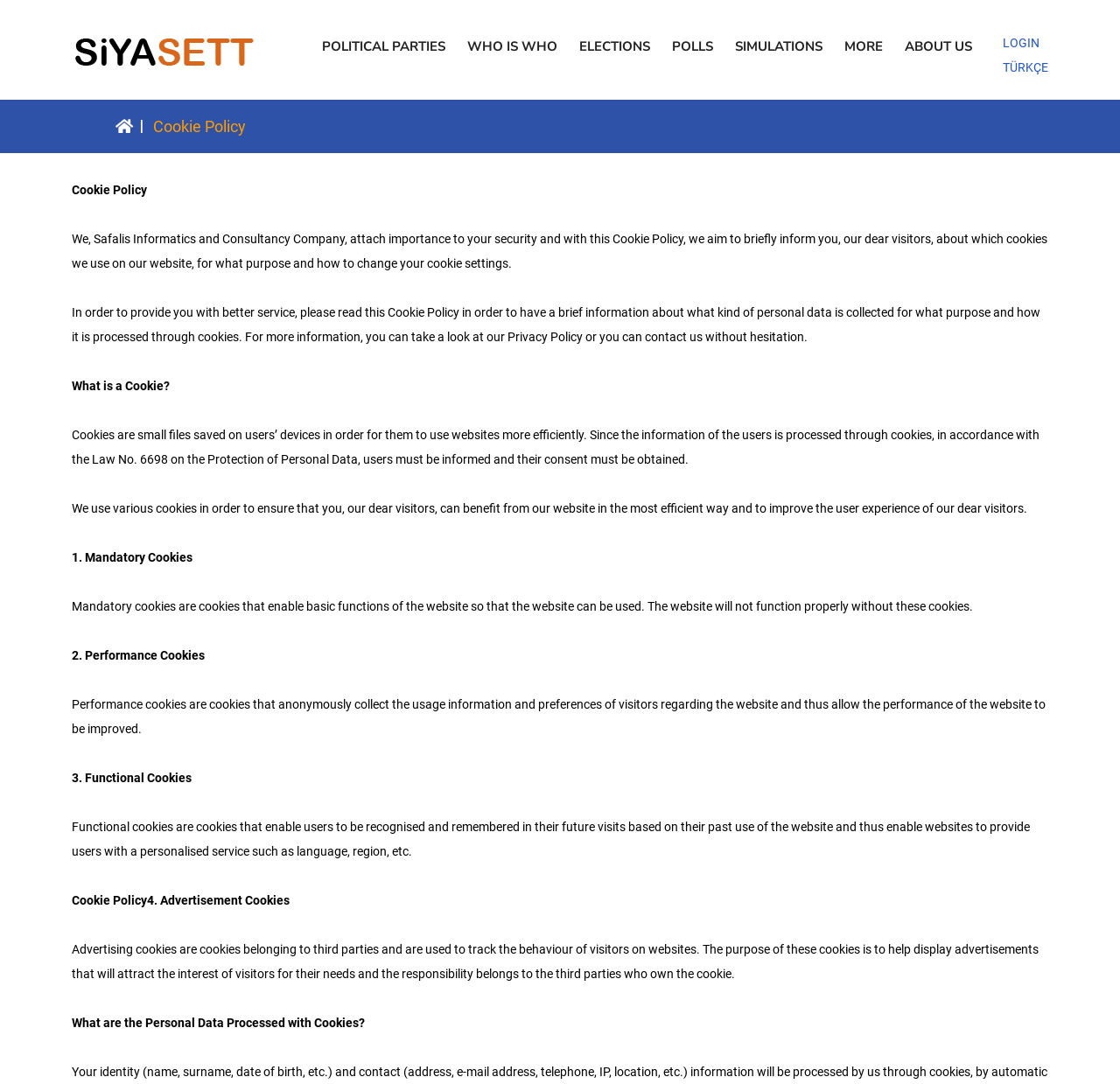Please identify the bounding box coordinates of the element's region that should be clicked to execute the following instruction: "read latest news". The bounding box coordinates must be four float numbers between 0 and 1, i.e., [left, top, right, bottom].

None